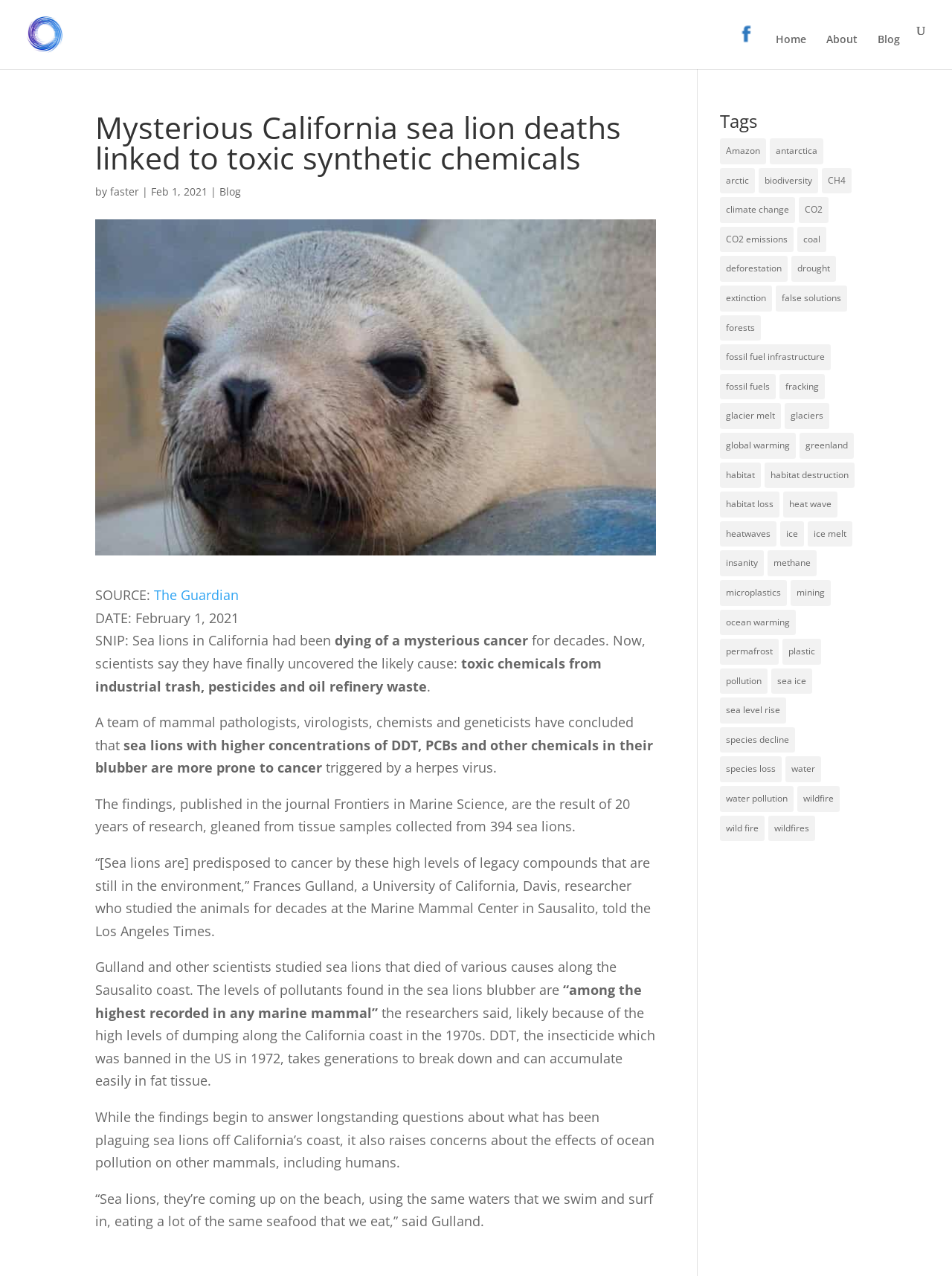Specify the bounding box coordinates of the element's region that should be clicked to achieve the following instruction: "Visit the 'Blog' page". The bounding box coordinates consist of four float numbers between 0 and 1, in the format [left, top, right, bottom].

[0.922, 0.027, 0.945, 0.054]